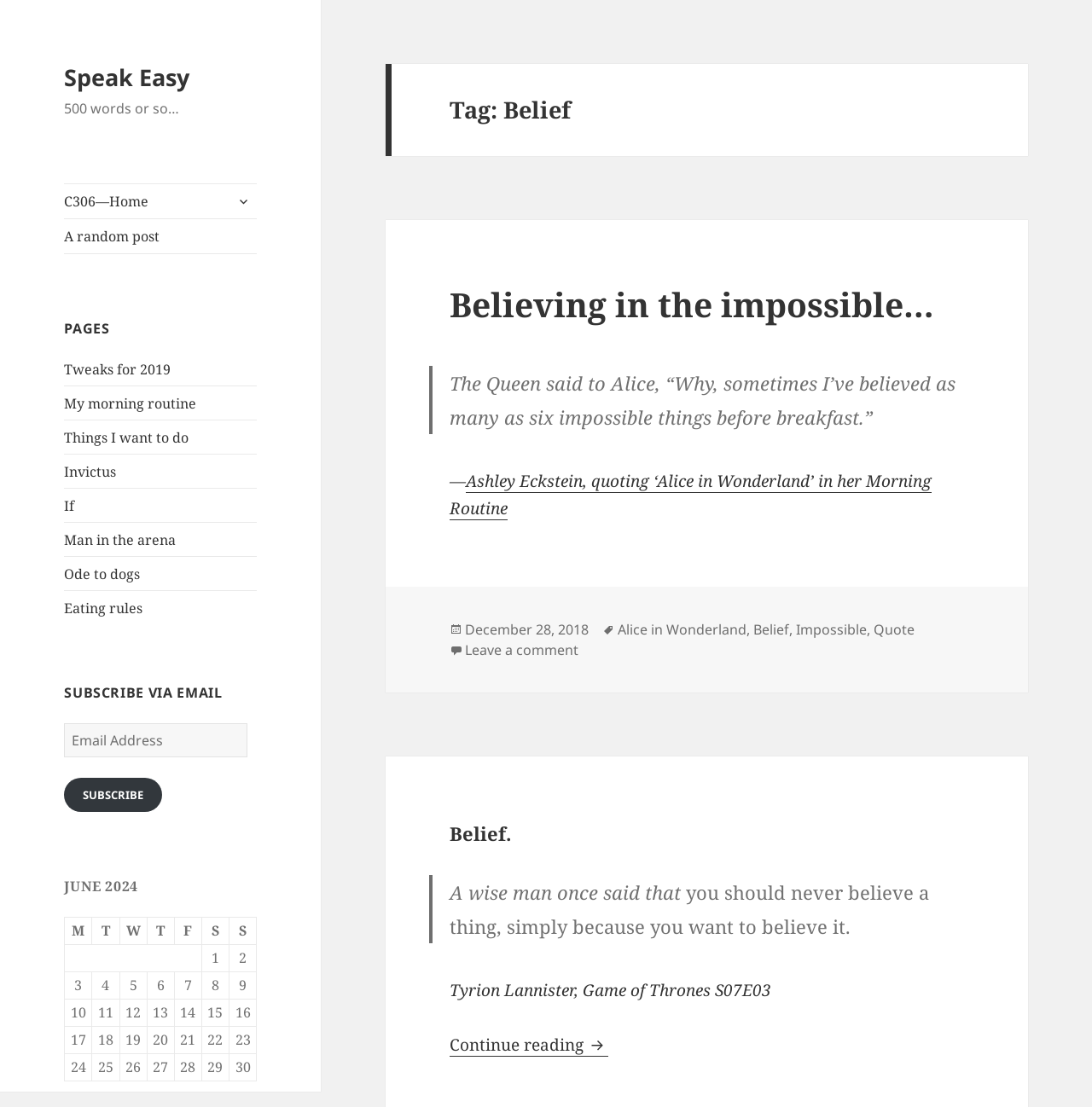What is the tag associated with the blog post?
Using the information presented in the image, please offer a detailed response to the question.

The tag associated with the blog post can be found in the header section of the webpage, which is 'Belief'. This tag is a heading and is also a link.